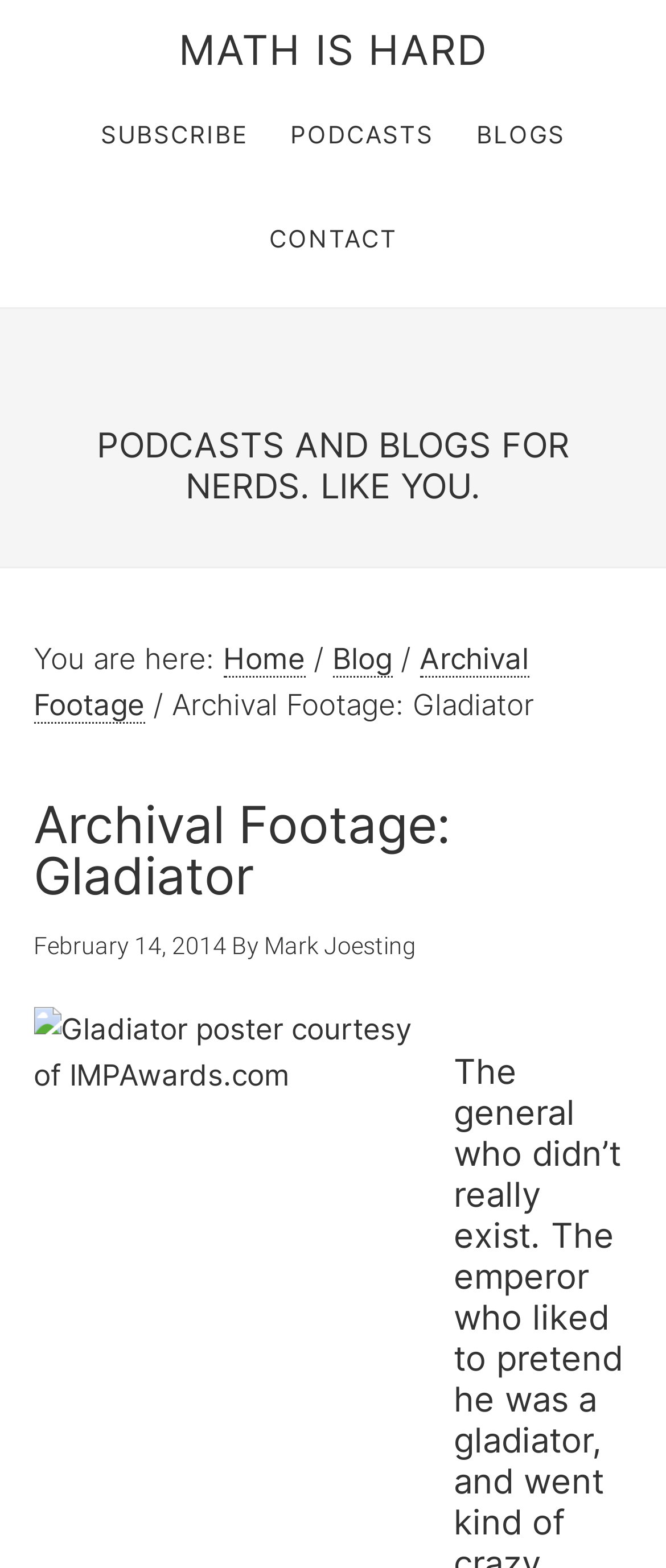Please pinpoint the bounding box coordinates for the region I should click to adhere to this instruction: "Check out the 'CONTACT' page".

[0.378, 0.119, 0.622, 0.185]